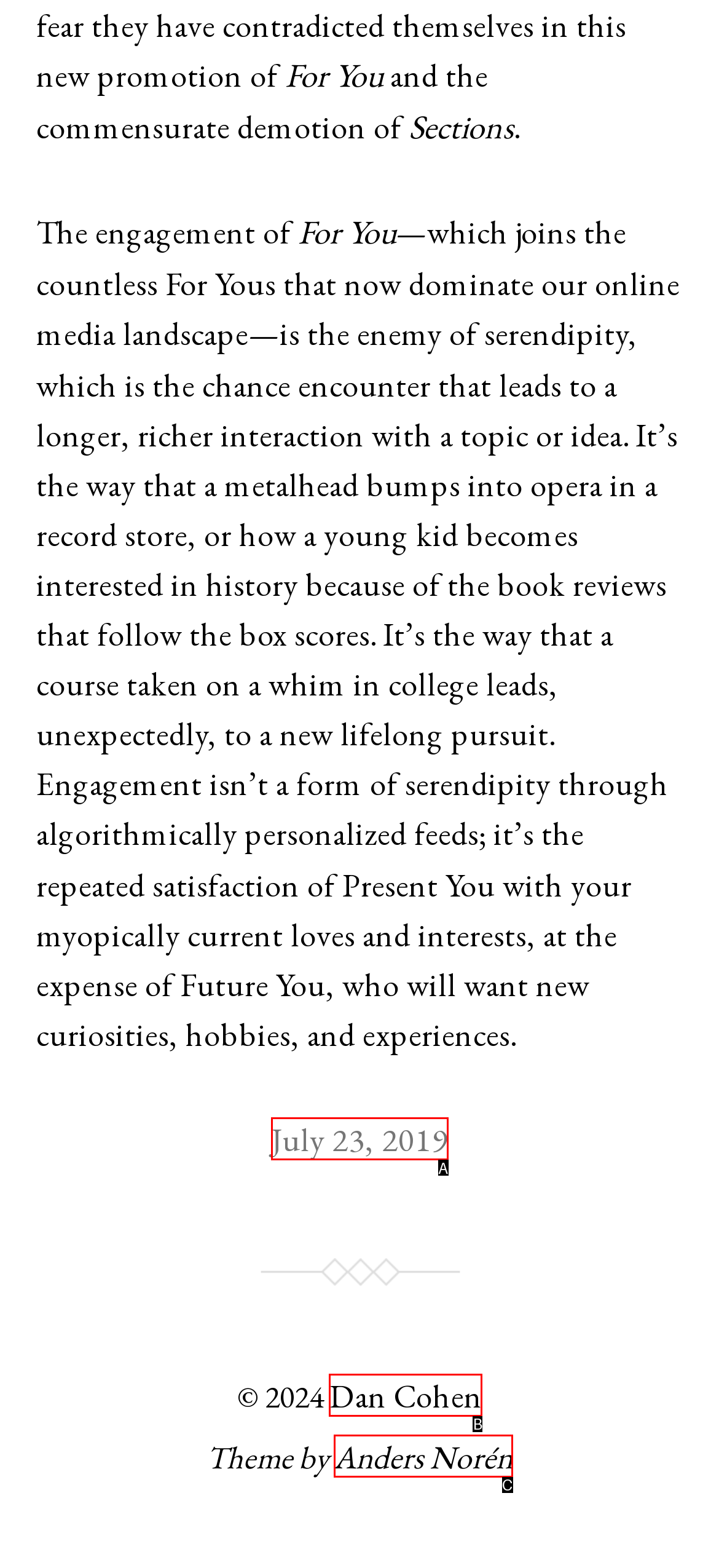Determine which option matches the element description: July 23, 2019
Reply with the letter of the appropriate option from the options provided.

A